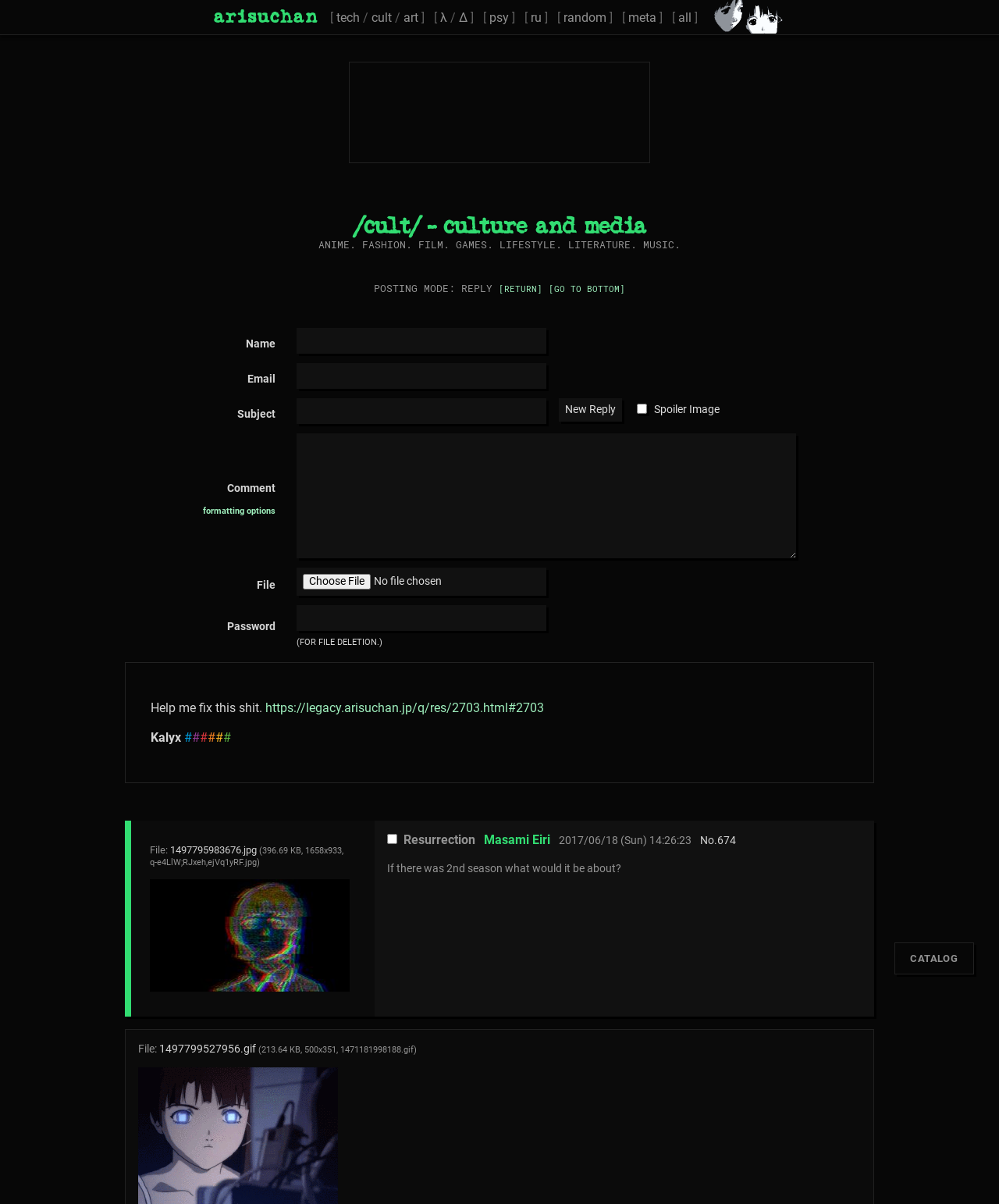How many links are there in the top navigation bar?
Look at the image and answer with only one word or phrase.

9